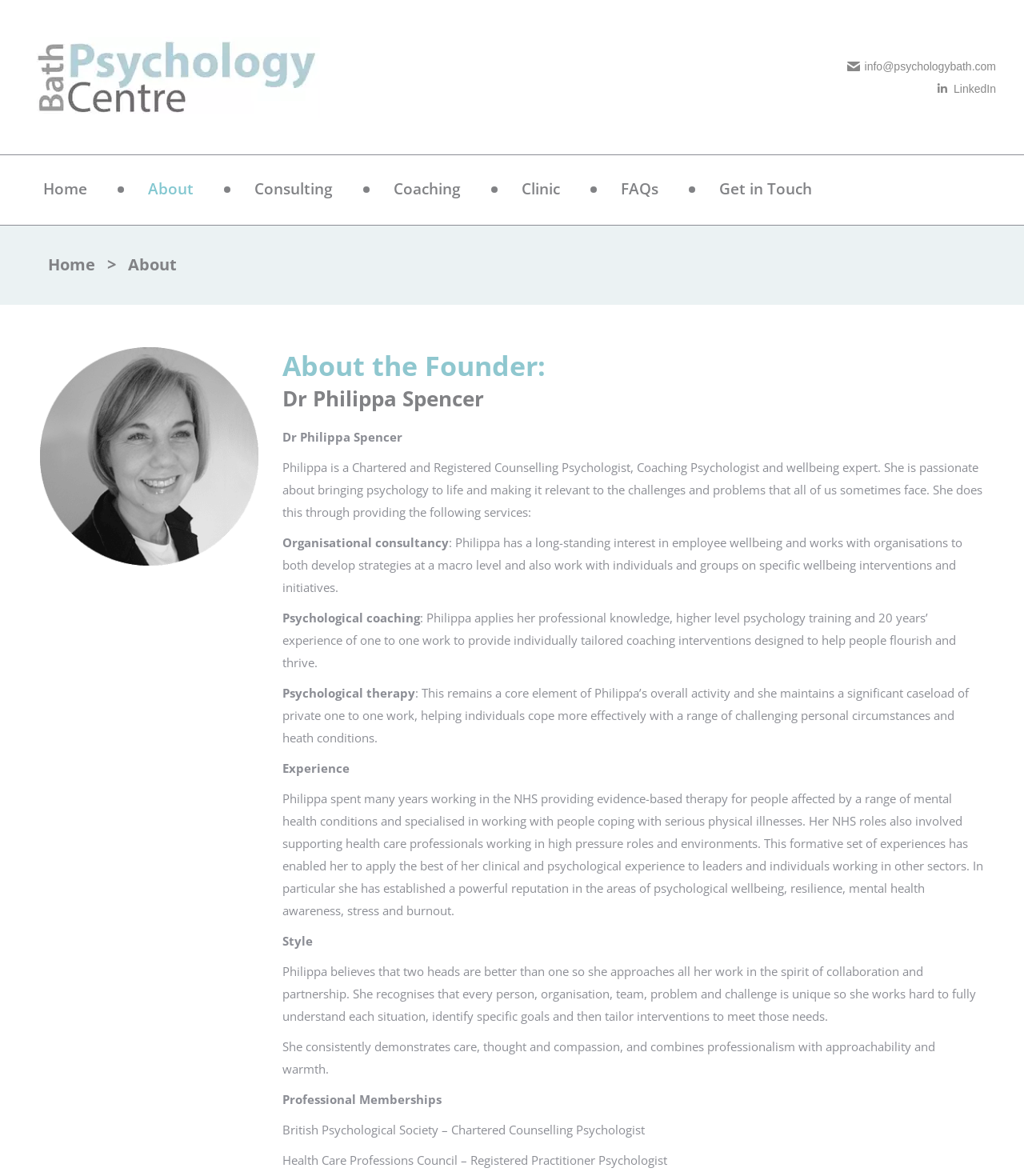Identify the bounding box of the HTML element described as: "Get in Touch".

[0.684, 0.144, 0.812, 0.178]